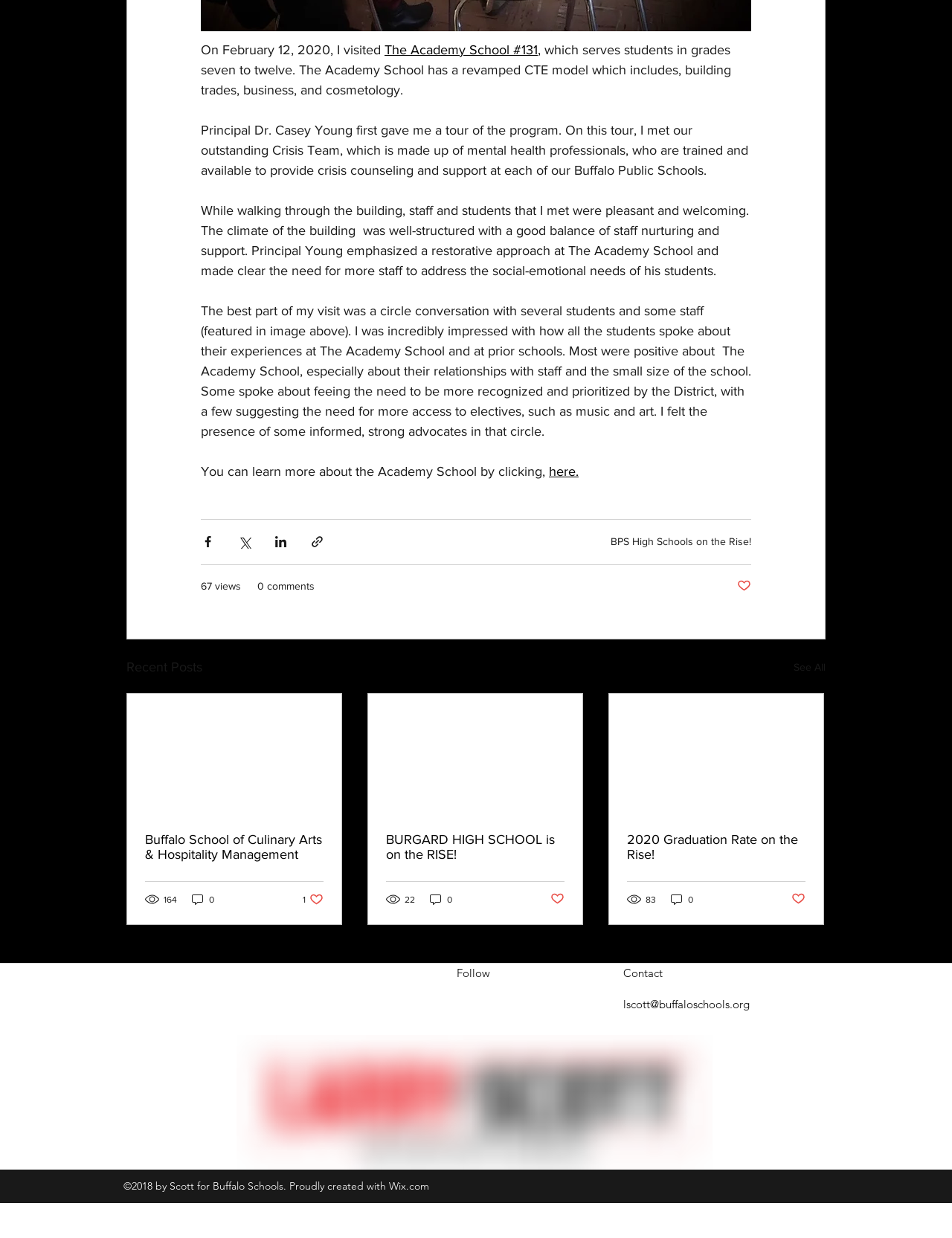Determine the bounding box coordinates of the element's region needed to click to follow the instruction: "Explore the 'Recent Posts' section". Provide these coordinates as four float numbers between 0 and 1, formatted as [left, top, right, bottom].

[0.133, 0.53, 0.212, 0.548]